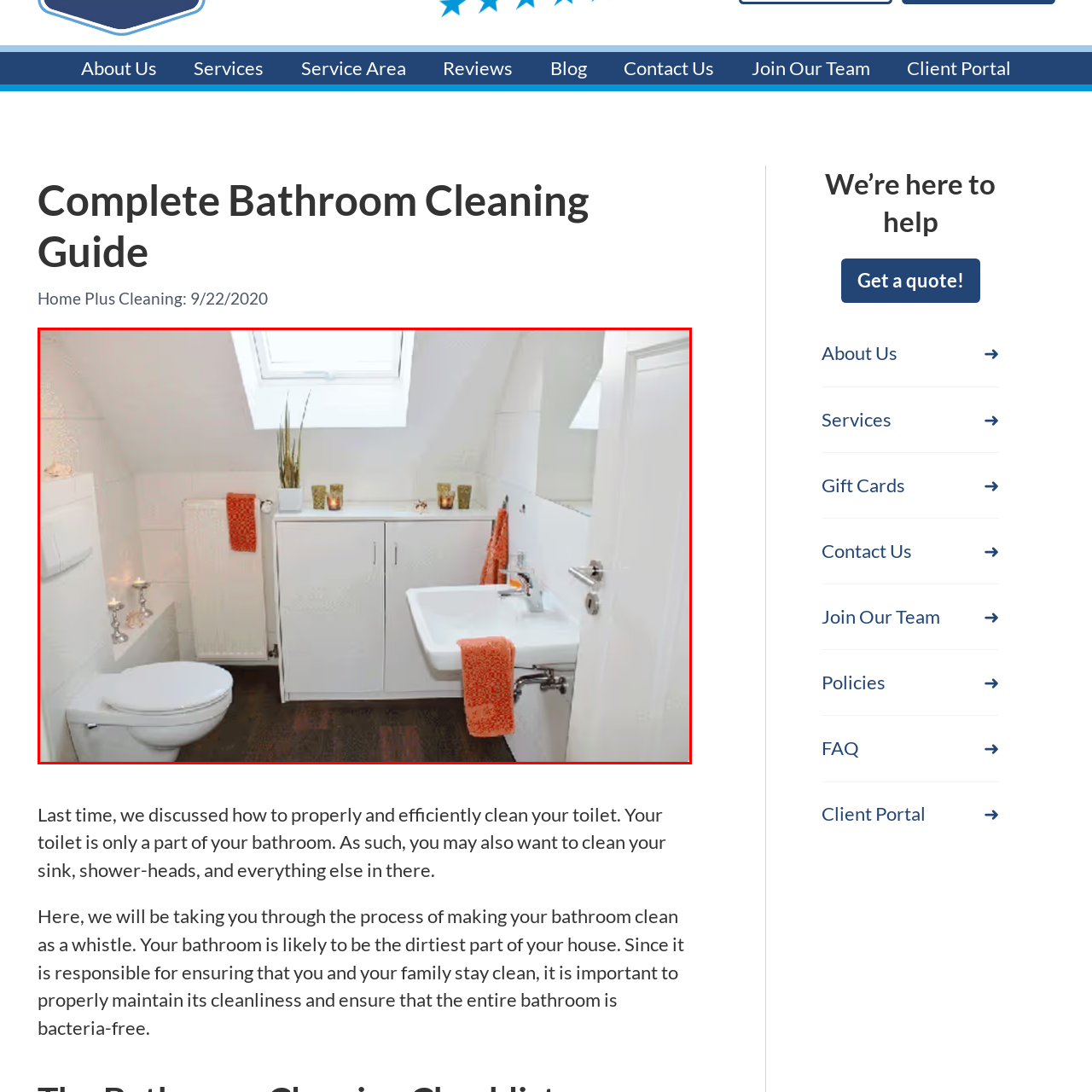Elaborate on the contents of the image highlighted by the red boundary in detail.

The image depicts a modern, stylish bathroom with a clean and serene aesthetic. Natural light pours in through a skylight, illuminating the space. The bathroom features a white toilet and a sleek, square sink that blends seamlessly with the contemporary design. A white cabinet provides storage beneath the sink, while additional necessities are arranged neatly on the countertop. 

Enhancing the decor, vibrant orange towels and accent pieces introduce a touch of warmth to the predominantly white color scheme. To the left, flickering candles in silver holders add a cozy, inviting ambiance, complemented by a decorative plant. The overall layout and design focus on functionality and cleanliness, making this space as practical as it is visually appealing. This bathroom reflects a commitment to maintaining cleanliness, as highlighted in the "Complete Bathroom Cleaning Guide," which emphasizes proper techniques for ensuring every part of your bathroom is spotless and bacteria-free.